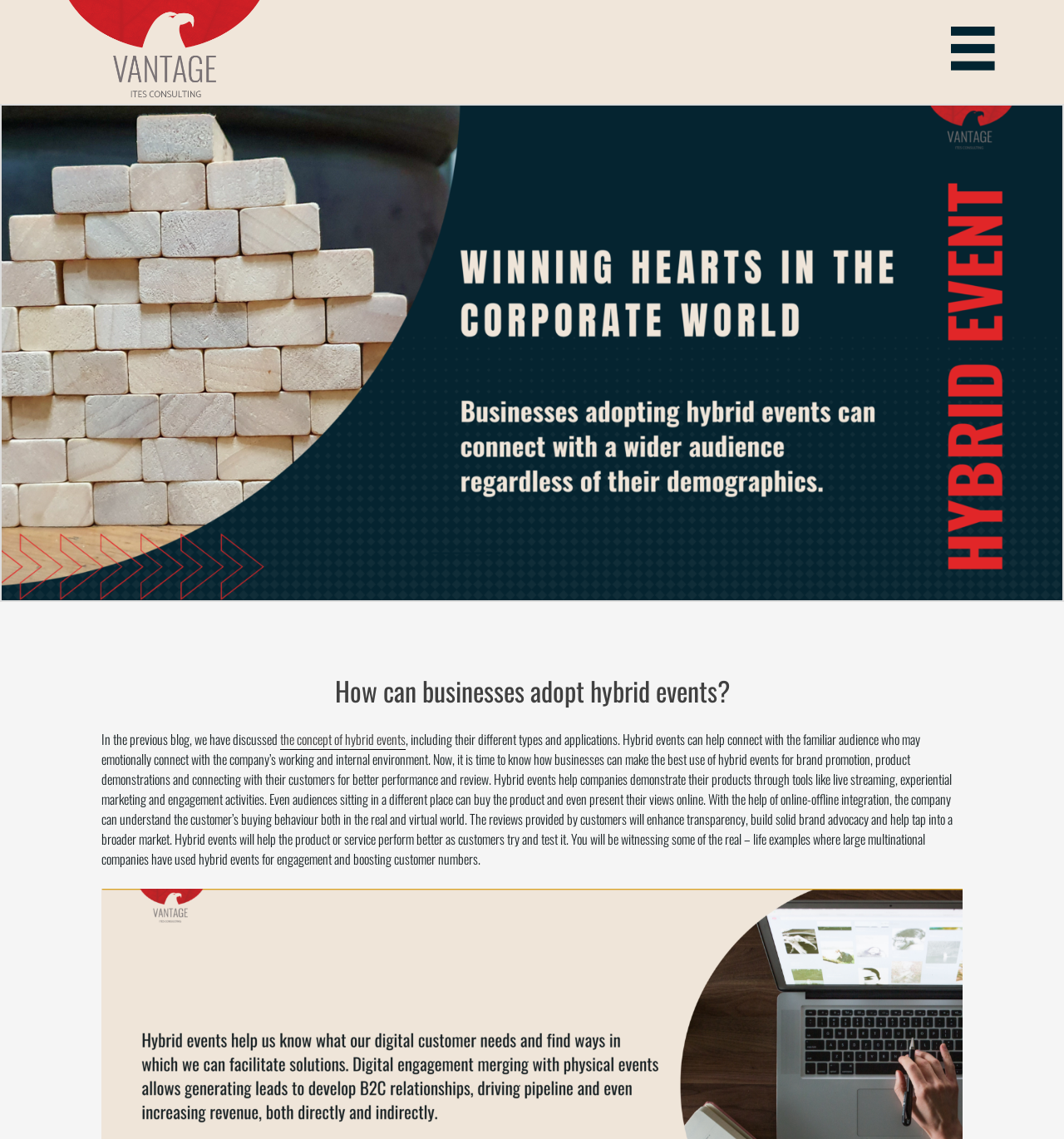What is the main topic of this webpage?
Look at the screenshot and respond with one word or a short phrase.

Hybrid events